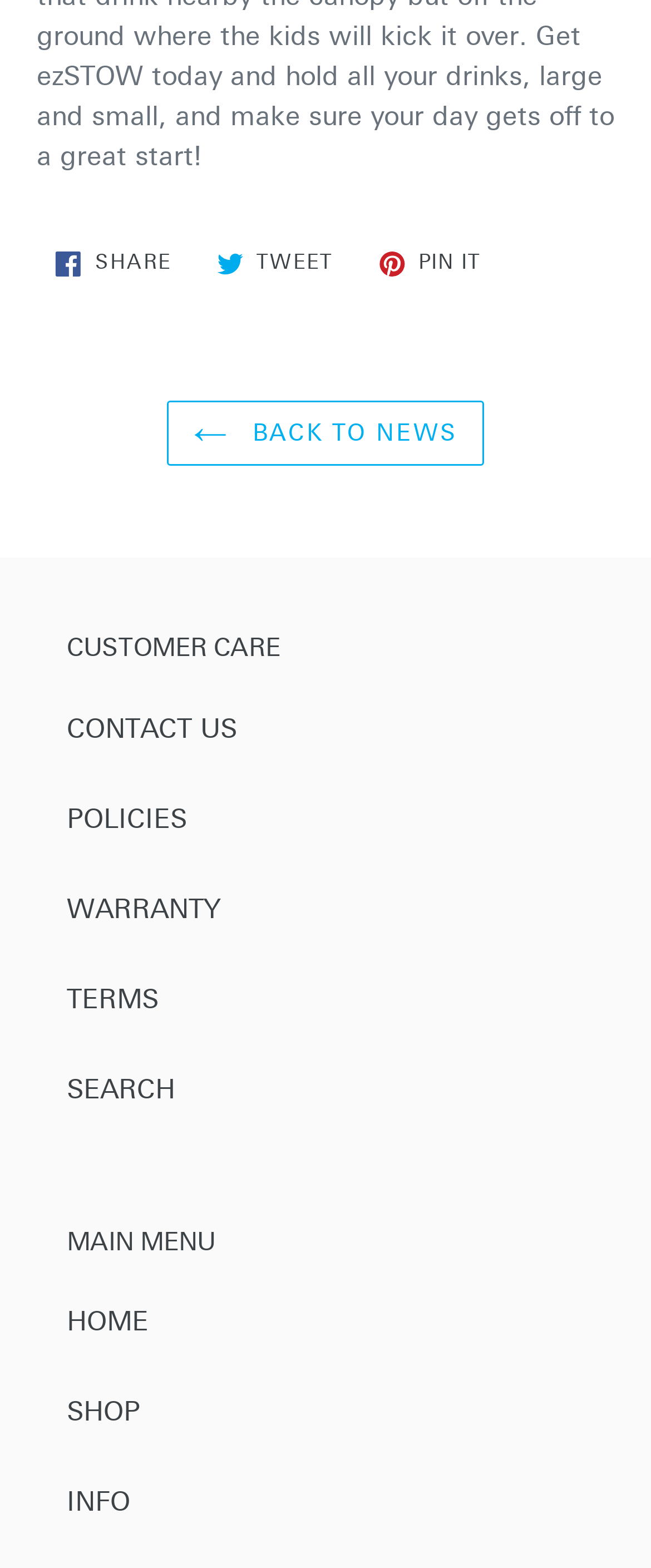What is the first link in the main menu?
Please look at the screenshot and answer using one word or phrase.

HOME